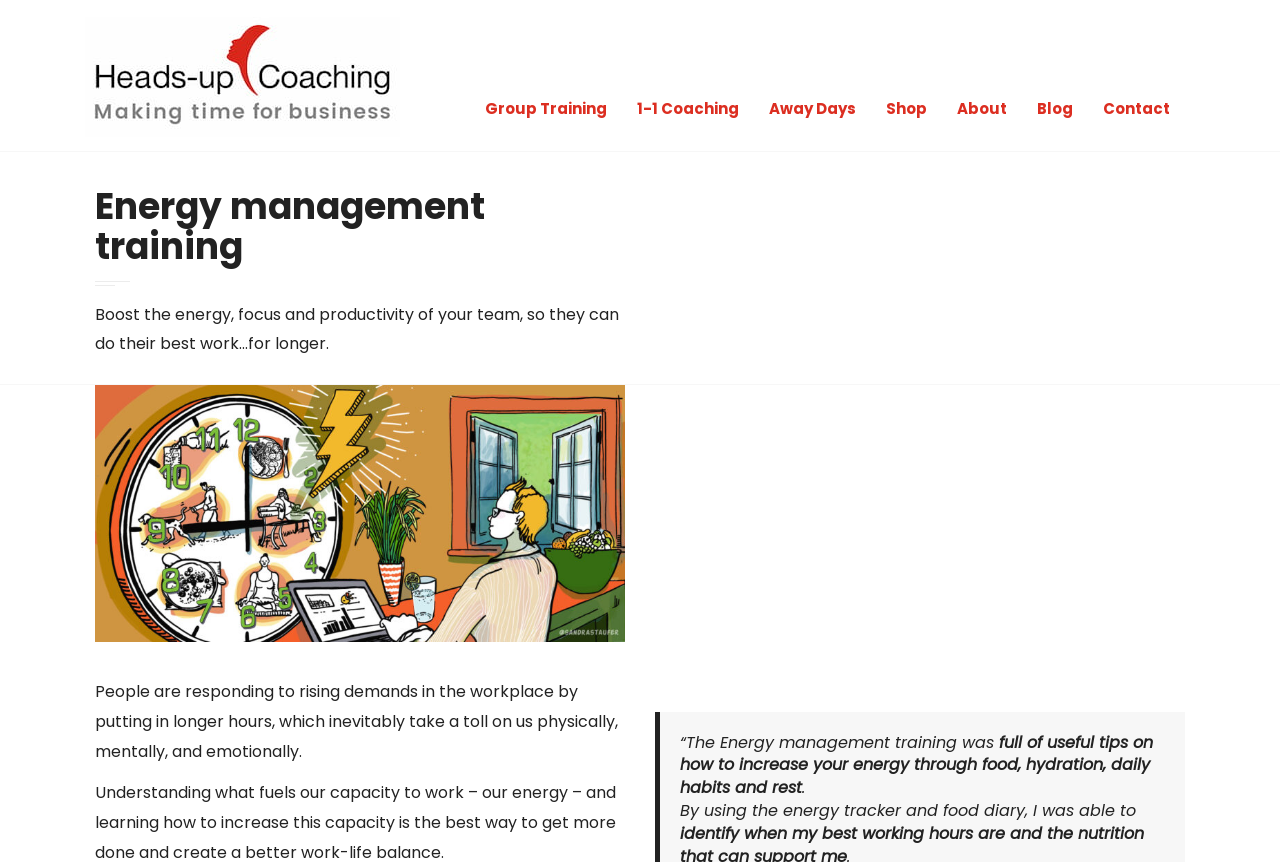Please study the image and answer the question comprehensively:
What is the effect of putting in longer hours at work?

Based on the static text 'People are responding to rising demands in the workplace by putting in longer hours, which inevitably take a toll on us physically, mentally, and emotionally.', it is clear that putting in longer hours at work takes a toll on one's physical, mental, and emotional well-being.